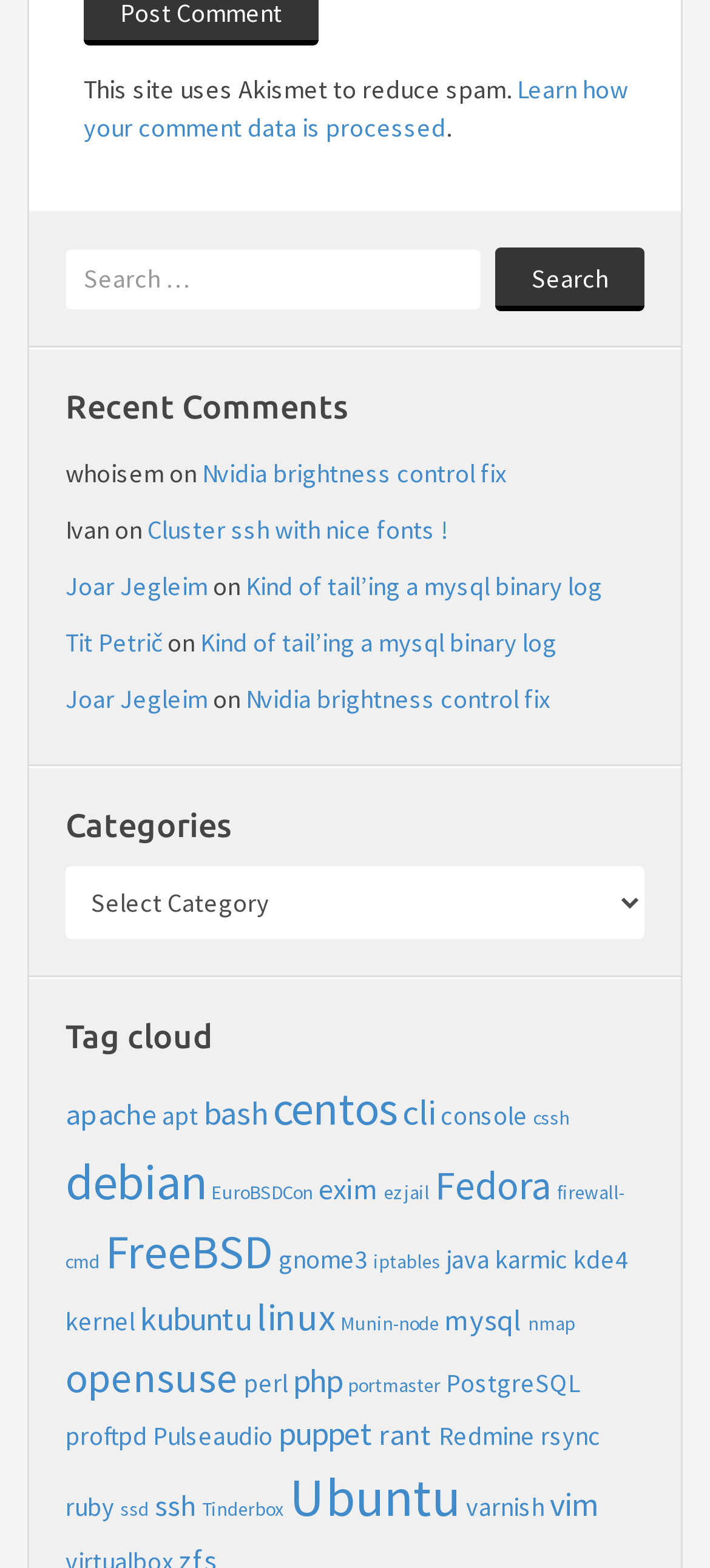Determine the bounding box coordinates for the region that must be clicked to execute the following instruction: "Read the post 'Nvidia brightness control fix'".

[0.285, 0.291, 0.713, 0.312]